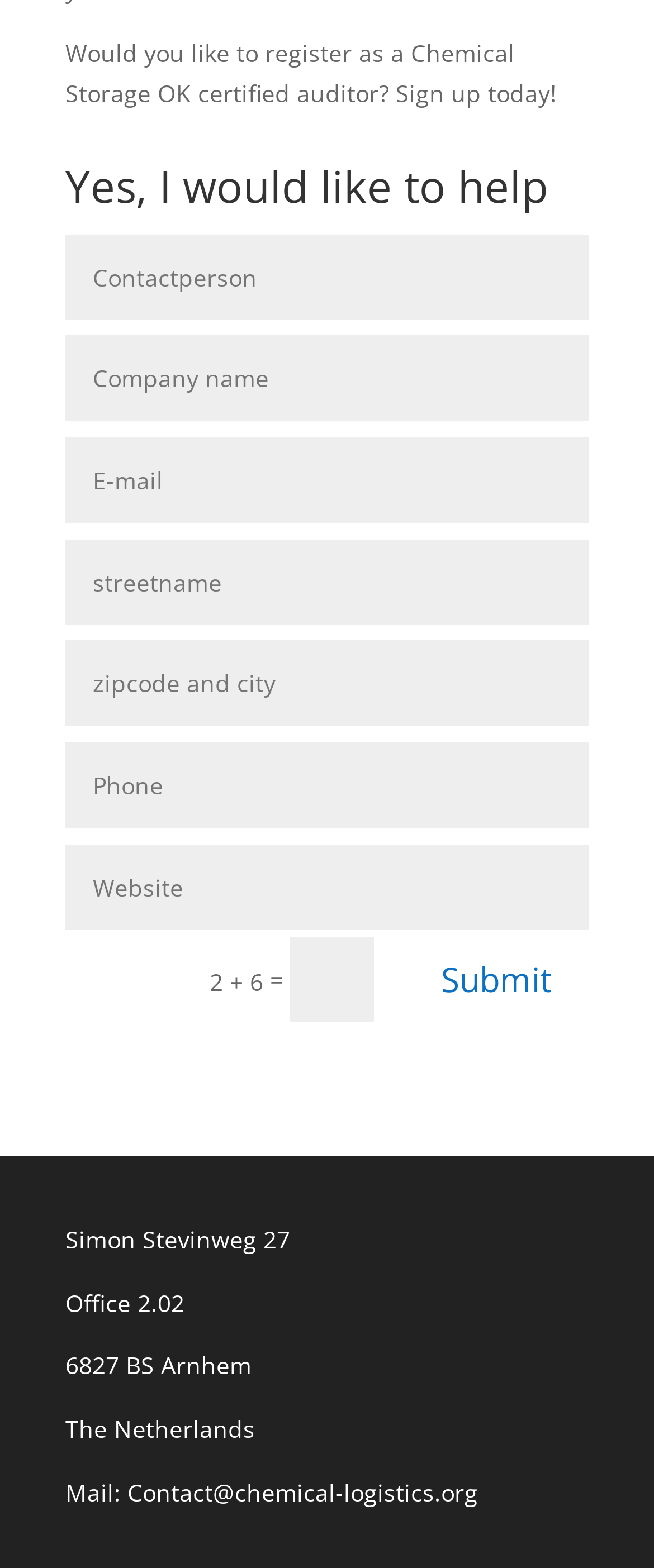Given the webpage screenshot, identify the bounding box of the UI element that matches this description: "Submit".

[0.618, 0.598, 0.9, 0.652]